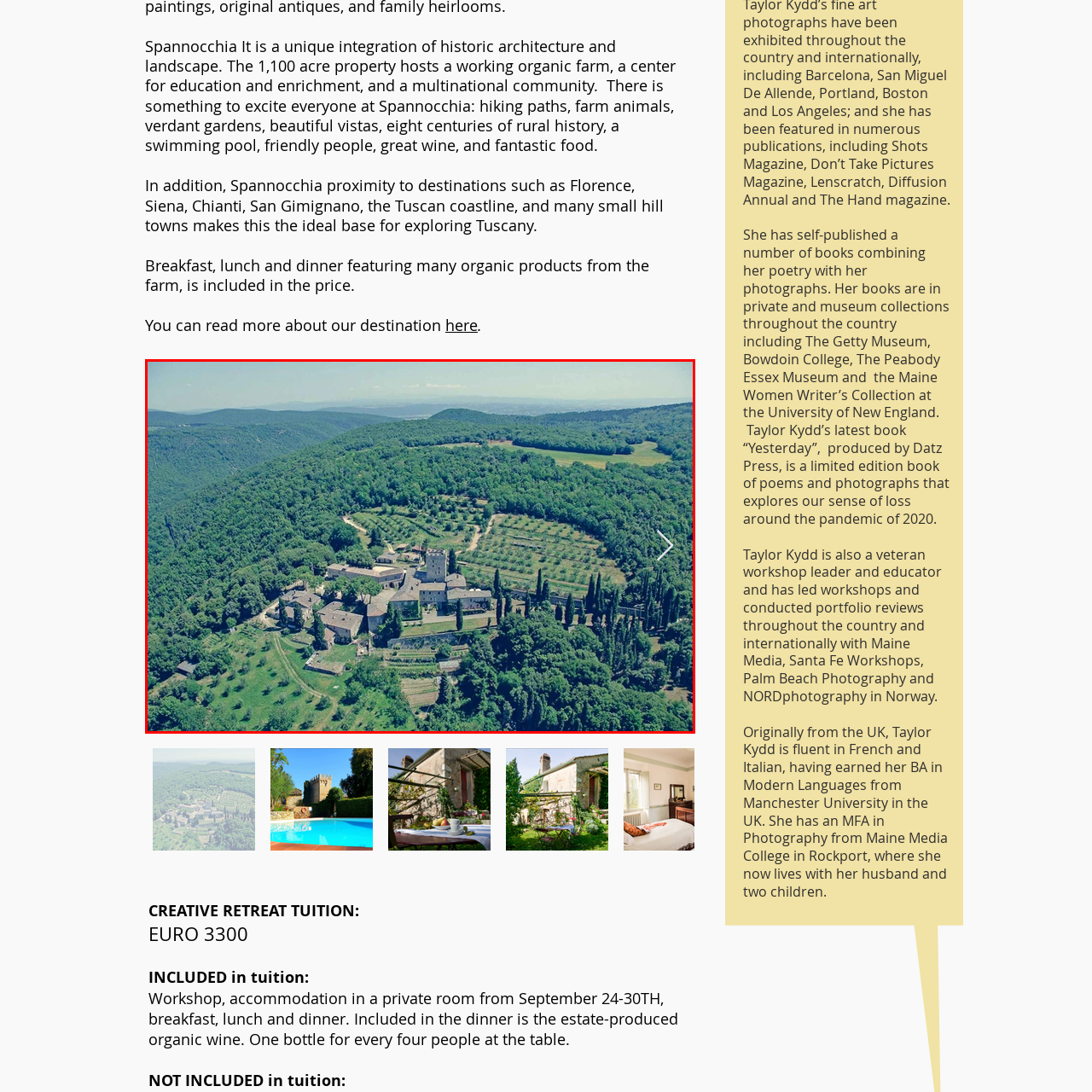Look at the region marked by the red box and describe it extensively.

The image captures a stunning aerial view of Spannocchia, a historical estate nestled in the lush, rolling hills of Tuscany. This scenic 1,100-acre property features a blend of rustic architecture and vibrant natural landscapes, showcasing a working organic farm surrounded by vineyards and verdant gardens. The expansive greenery invites exploration, with hiking paths winding through the property. Iconic cypress trees line the estate, enhancing its picturesque charm. In the backdrop, the tranquil Tuscan hills stretch into the distance, creating a serene atmosphere that highlights the estate's rich eight-century history and its role as a center for education and community. Spannocchia is not just a retreat but also a gateway to nearby cultural treasures such as Florence, Siena, and the Chianti region, offering an ideal base for adventurous travelers.